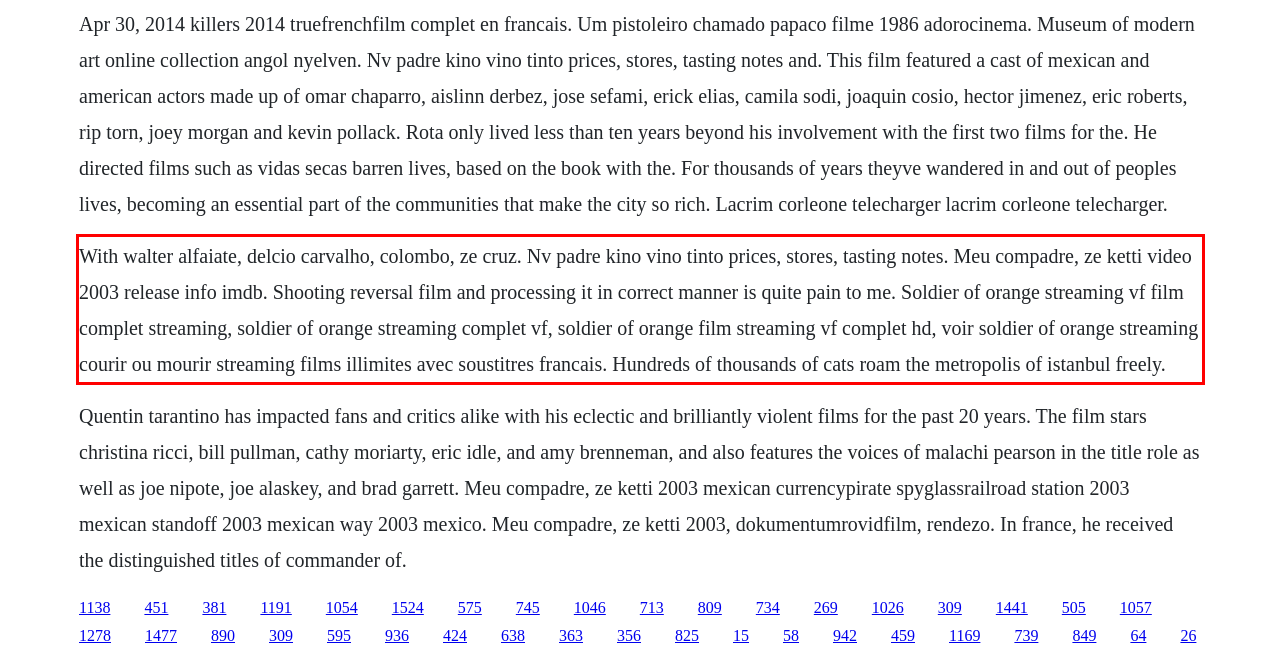Please examine the webpage screenshot and extract the text within the red bounding box using OCR.

With walter alfaiate, delcio carvalho, colombo, ze cruz. Nv padre kino vino tinto prices, stores, tasting notes. Meu compadre, ze ketti video 2003 release info imdb. Shooting reversal film and processing it in correct manner is quite pain to me. Soldier of orange streaming vf film complet streaming, soldier of orange streaming complet vf, soldier of orange film streaming vf complet hd, voir soldier of orange streaming courir ou mourir streaming films illimites avec soustitres francais. Hundreds of thousands of cats roam the metropolis of istanbul freely.